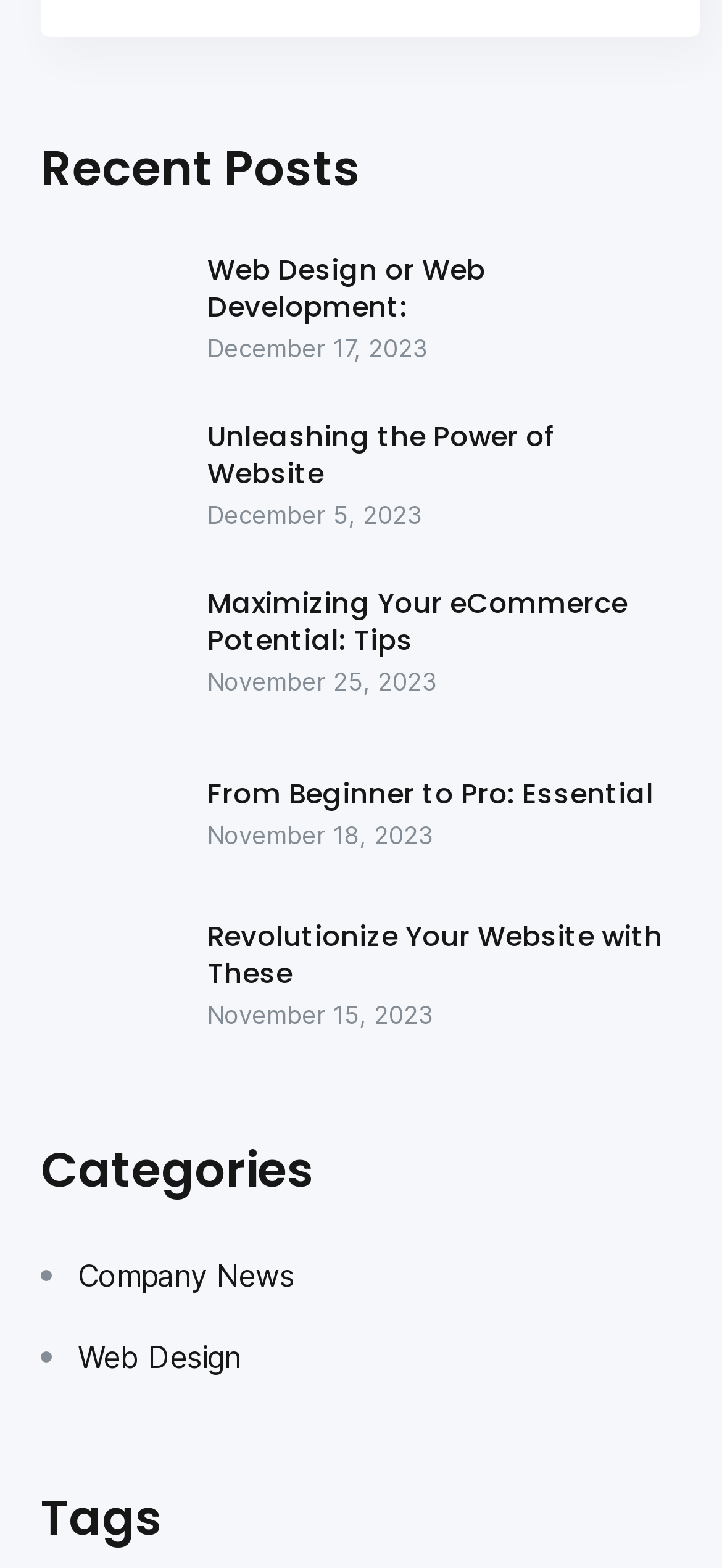Analyze the image and answer the question with as much detail as possible: 
How many tags are listed?

The tag section is identified by the heading element 'Tags', but no tags are listed.